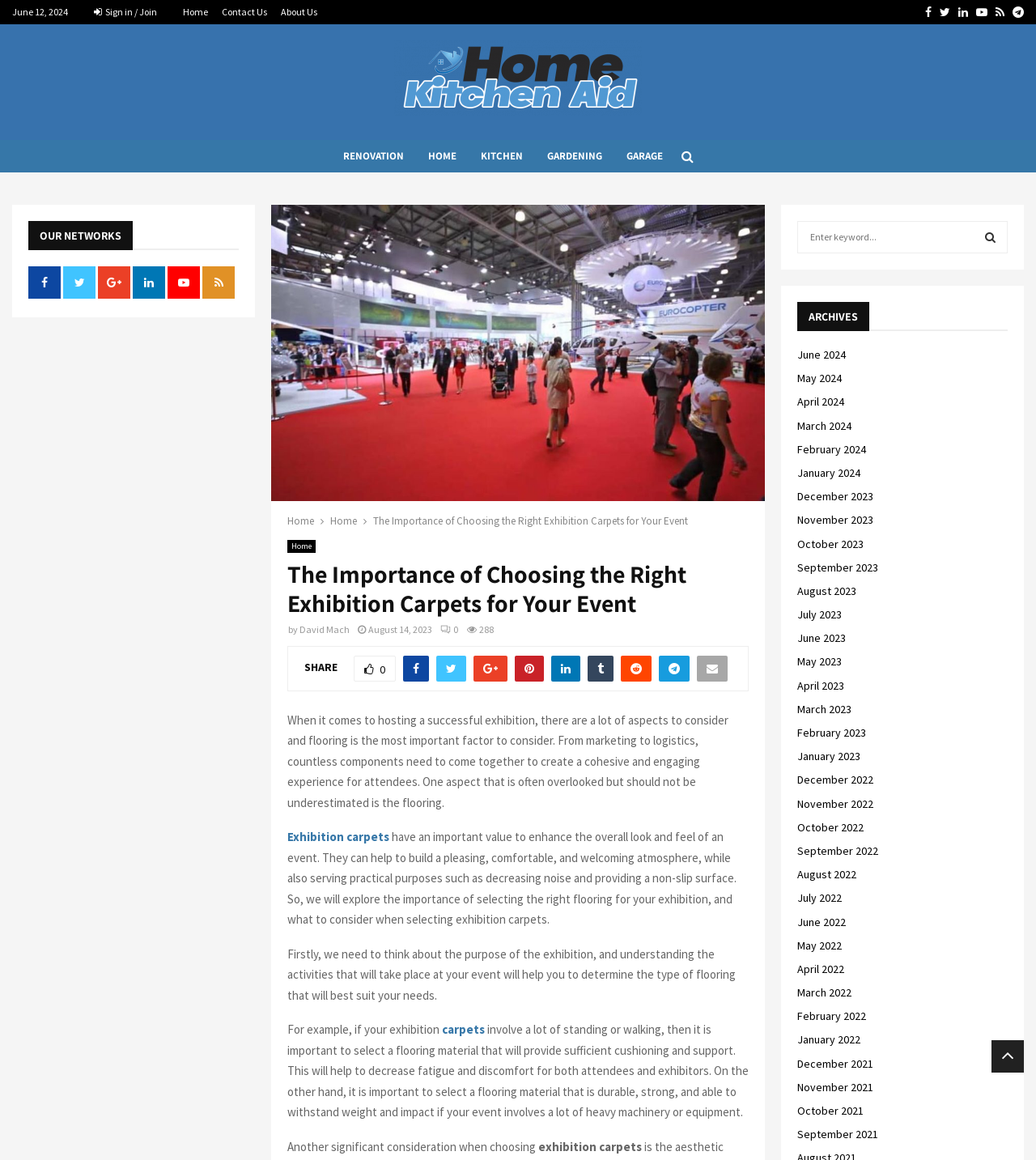Please find the bounding box coordinates of the element that you should click to achieve the following instruction: "Search for something". The coordinates should be presented as four float numbers between 0 and 1: [left, top, right, bottom].

[0.77, 0.191, 0.973, 0.218]